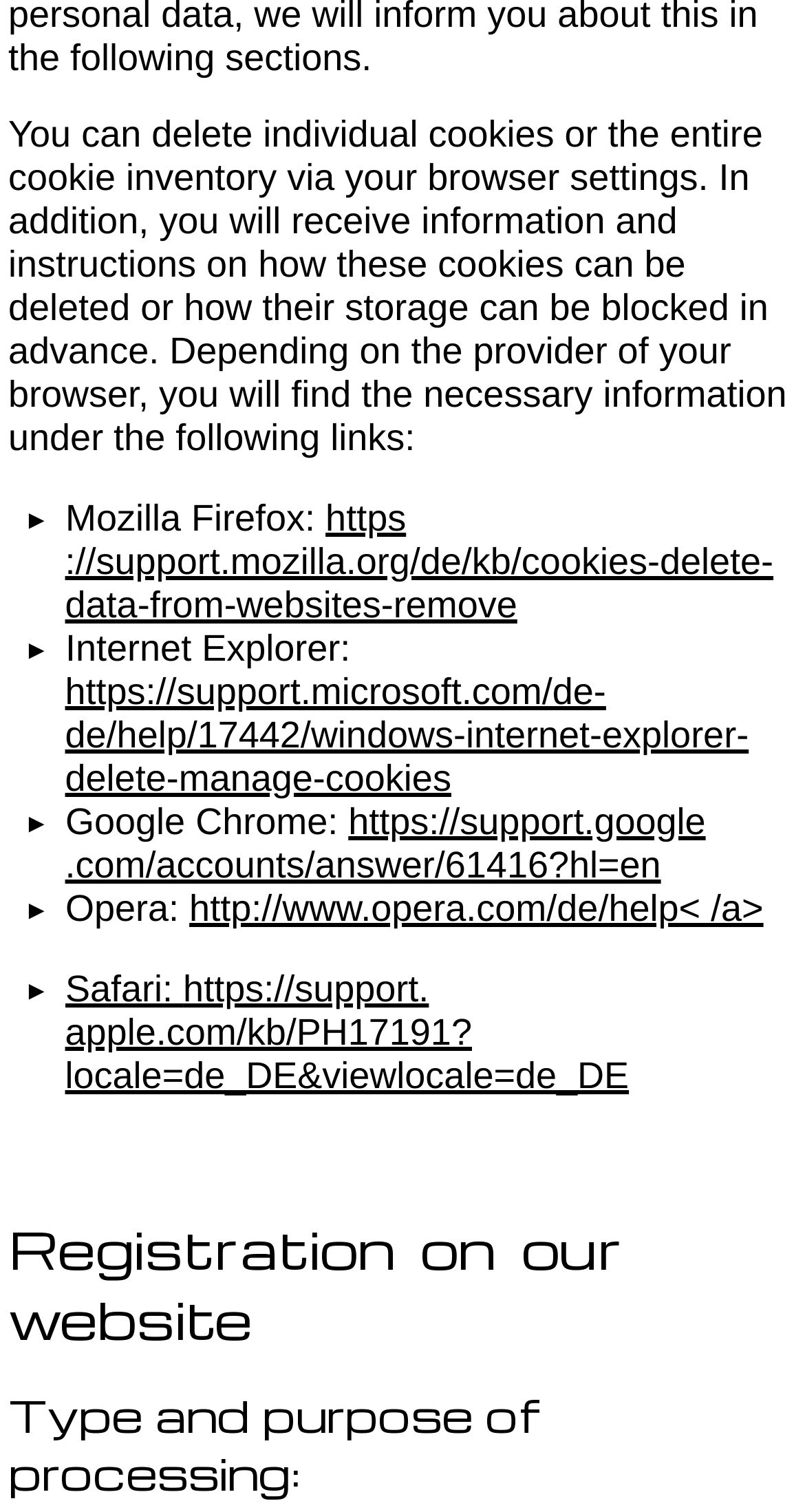Using the provided element description "https ://support.mozilla.org/de/kb/cookies-delete-data-from-websites-remove", determine the bounding box coordinates of the UI element.

[0.081, 0.329, 0.961, 0.414]